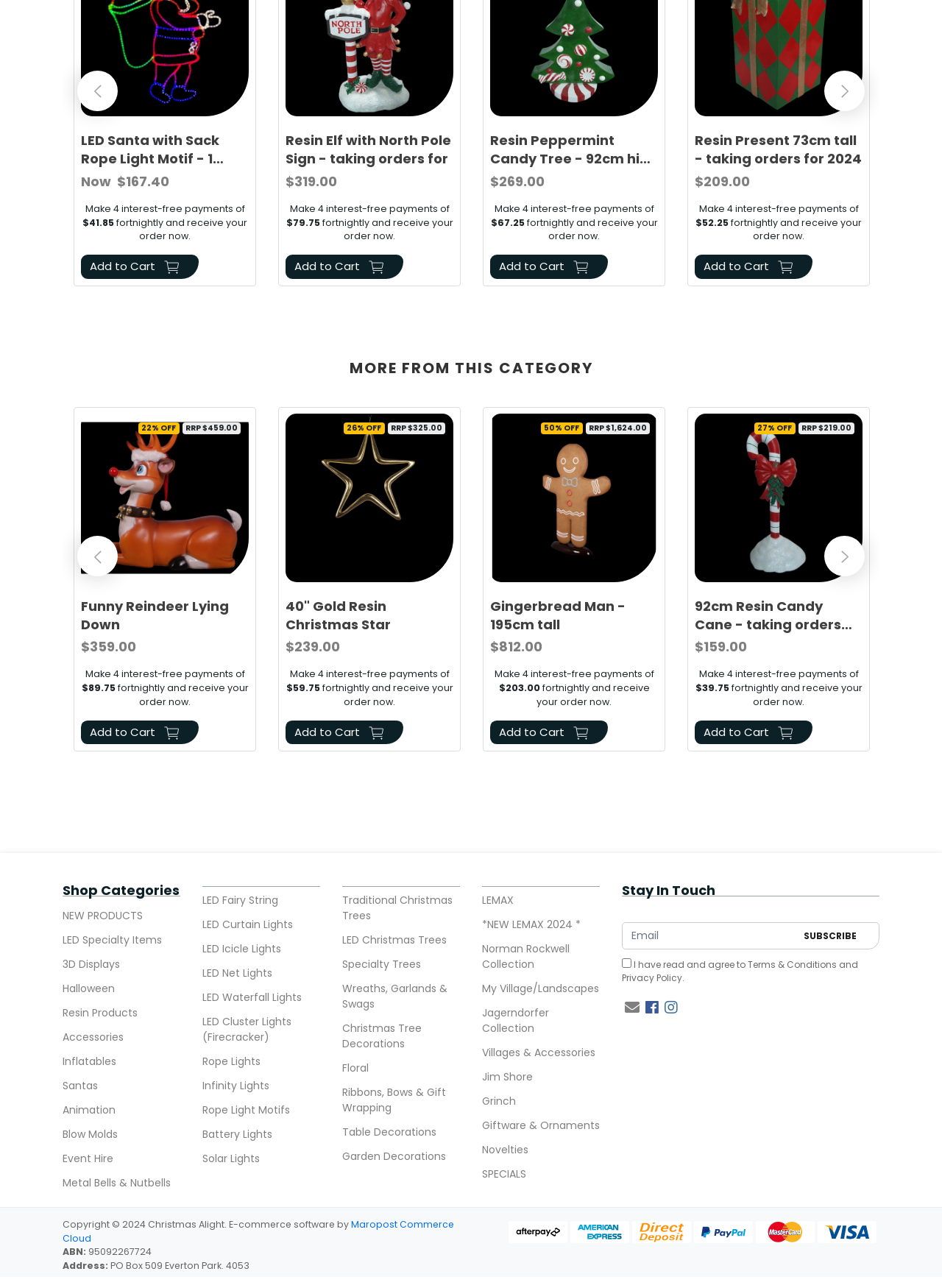Give a succinct answer to this question in a single word or phrase: 
What is the height of the Resin Peppermint Candy Tree?

92cm